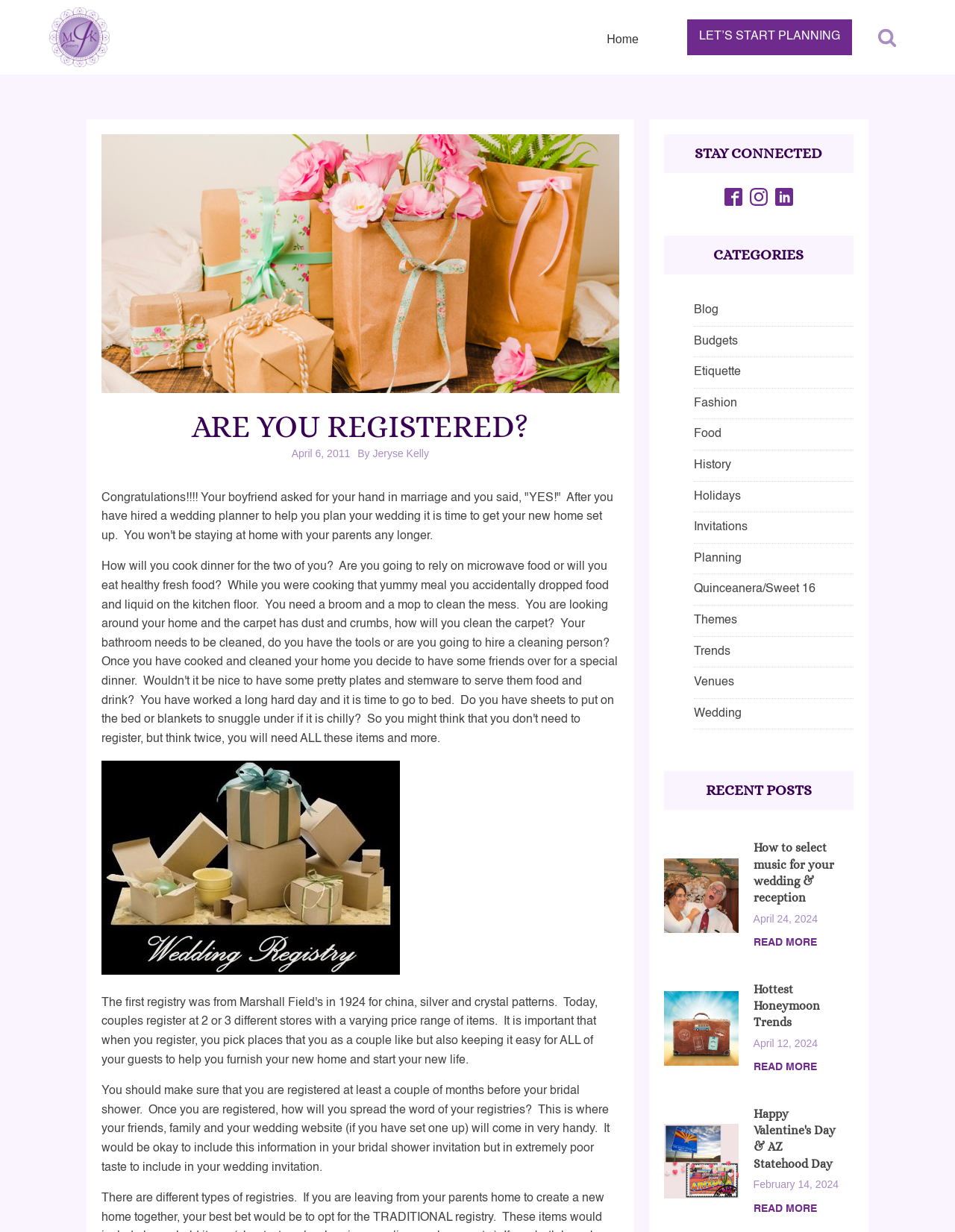Specify the bounding box coordinates of the region I need to click to perform the following instruction: "Click the brand logo of MJK Events". The coordinates must be four float numbers in the range of 0 to 1, i.e., [left, top, right, bottom].

[0.05, 0.006, 0.116, 0.054]